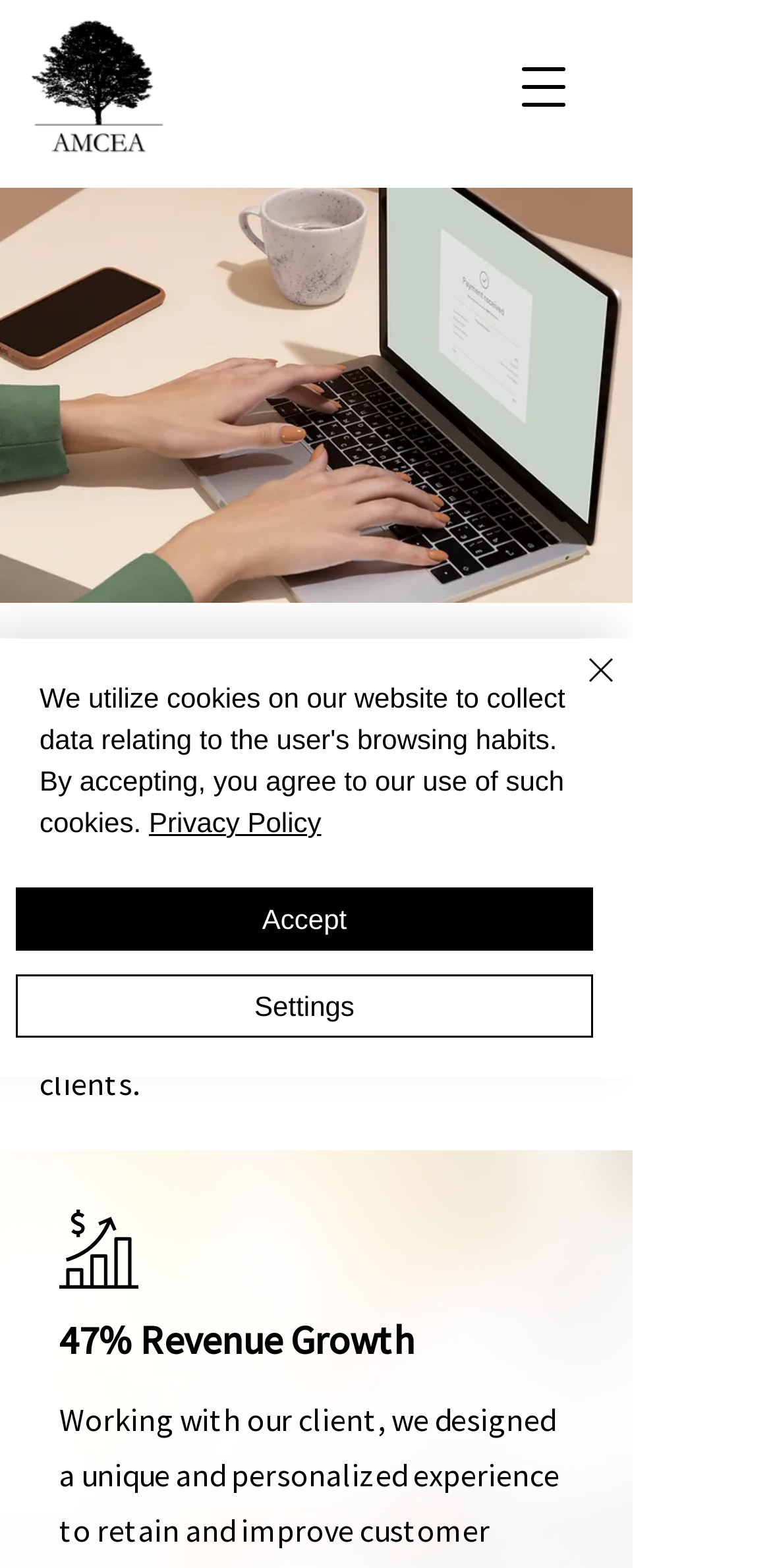Use a single word or phrase to respond to the question:
What is the percentage of revenue growth mentioned?

47%